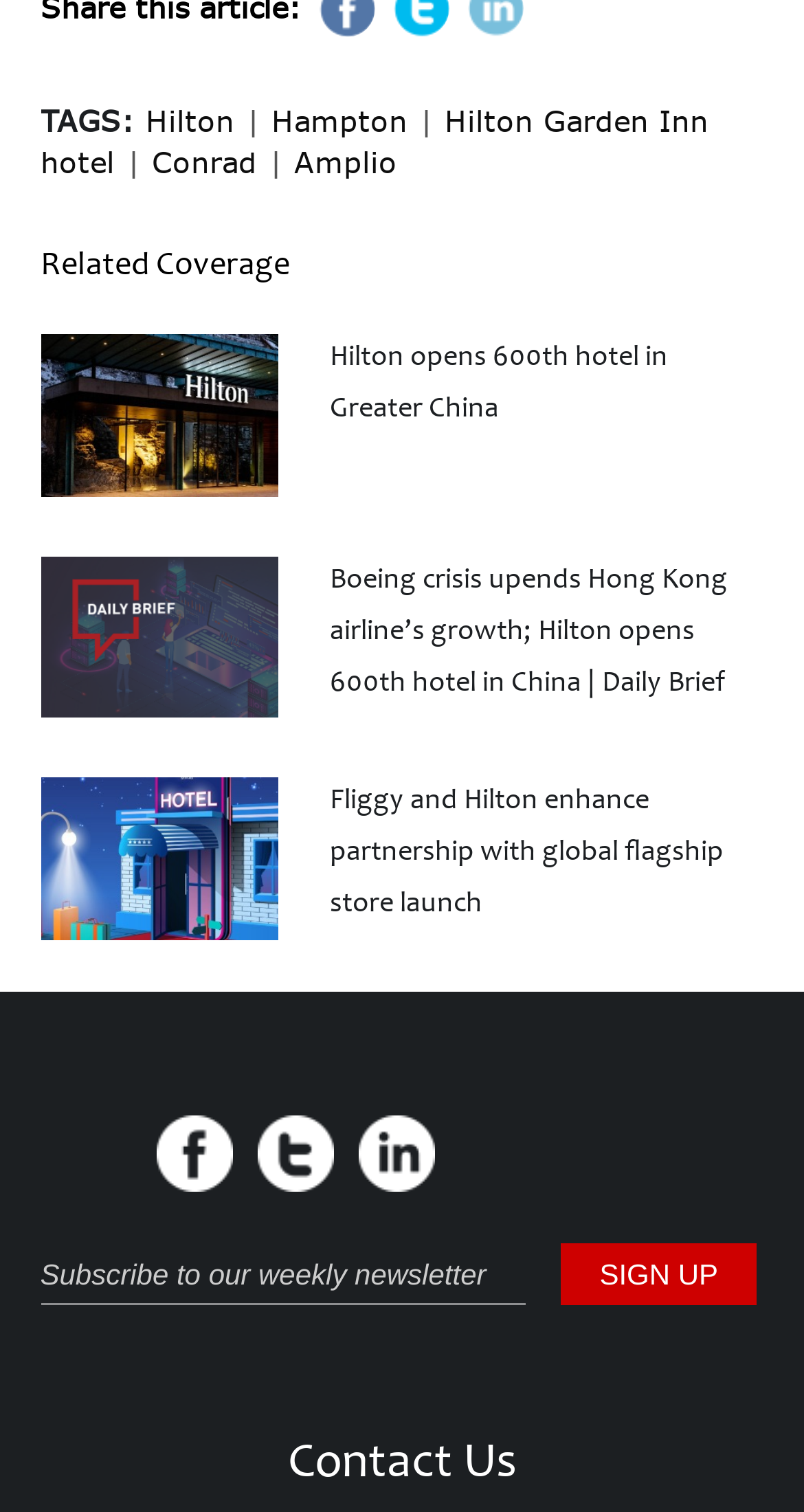Can you identify the bounding box coordinates of the clickable region needed to carry out this instruction: 'Share on Facebook'? The coordinates should be four float numbers within the range of 0 to 1, stated as [left, top, right, bottom].

None